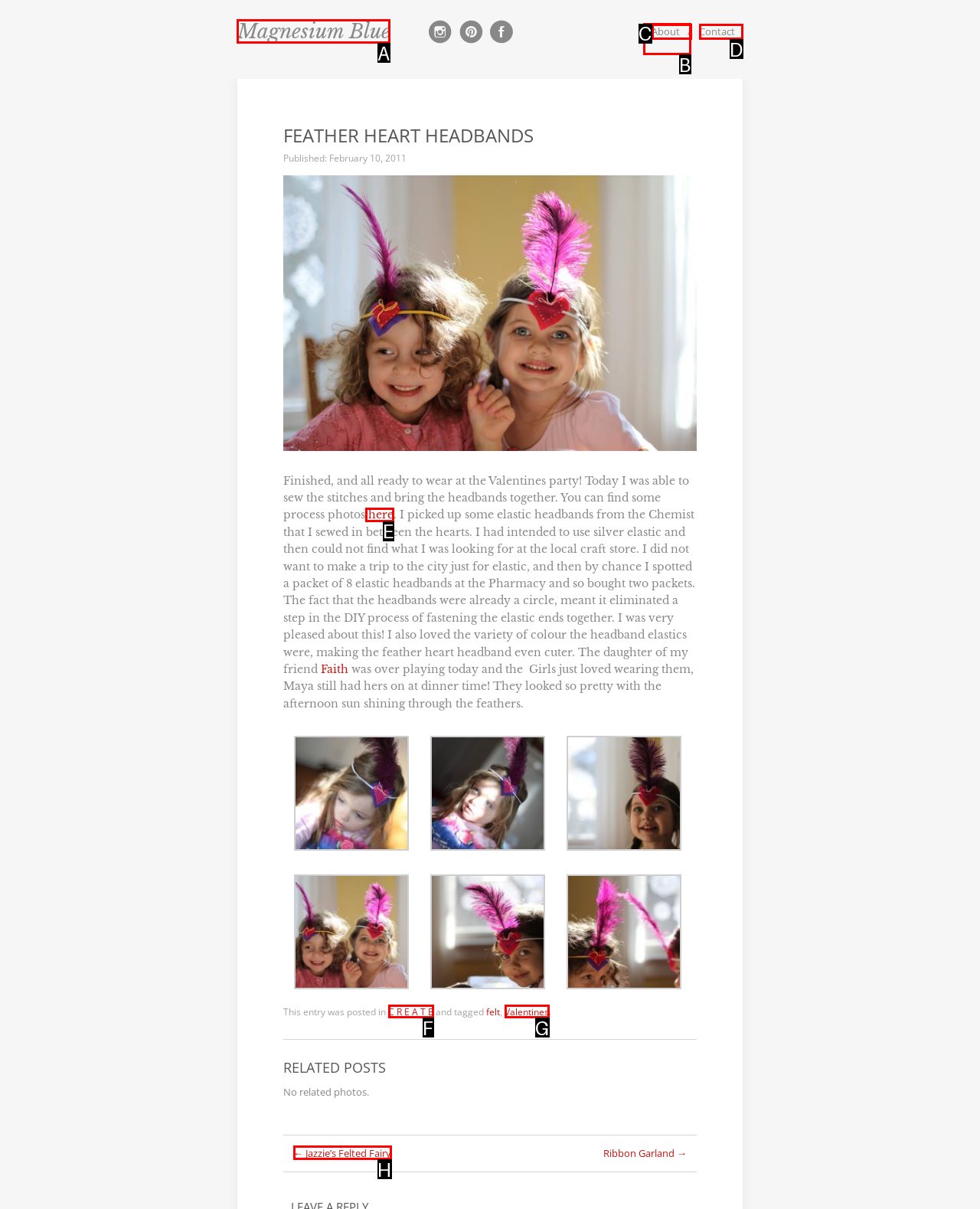Identify the correct letter of the UI element to click for this task: Click the 'Magnesium Blue' link
Respond with the letter from the listed options.

A